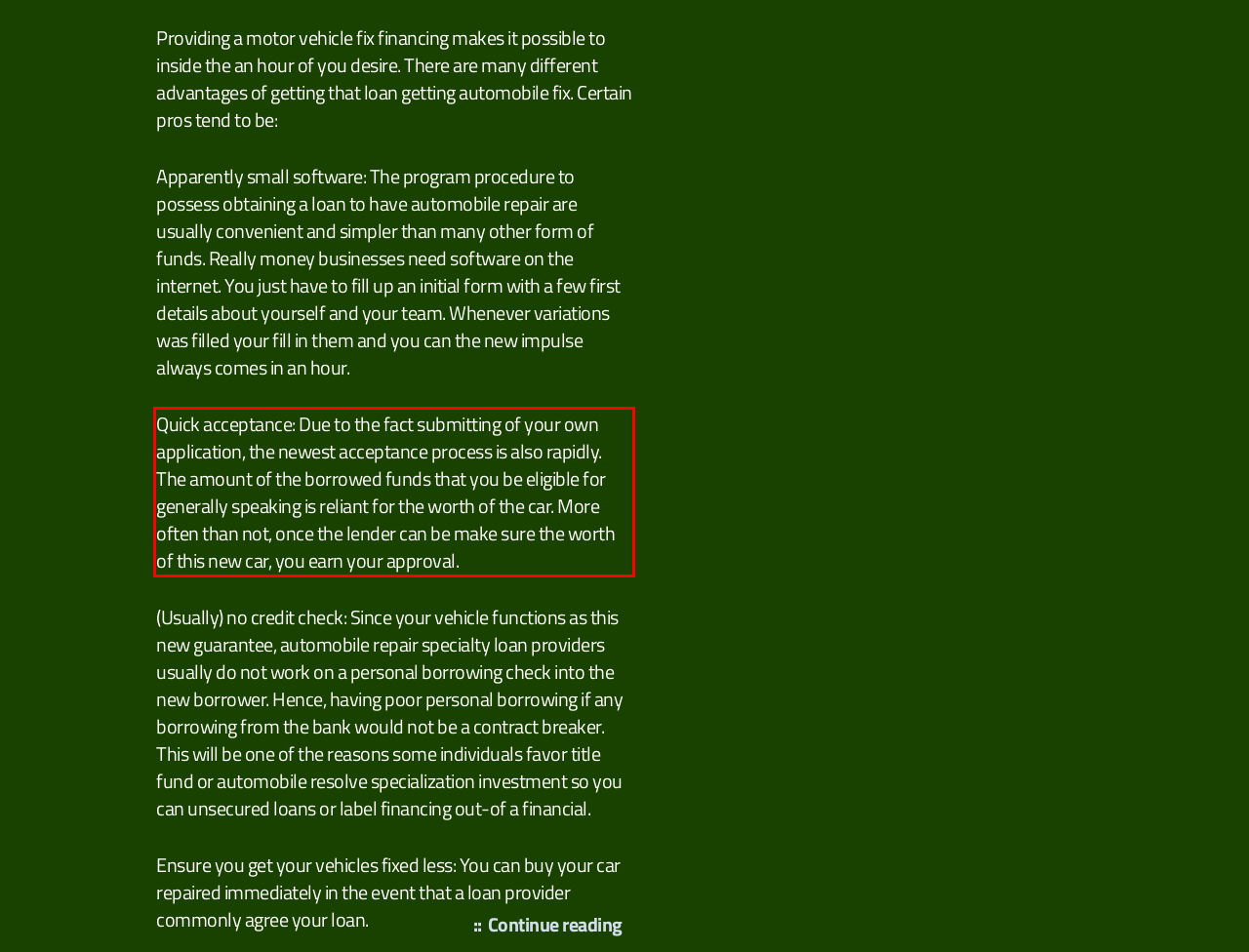The screenshot provided shows a webpage with a red bounding box. Apply OCR to the text within this red bounding box and provide the extracted content.

Quick acceptance: Due to the fact submitting of your own application, the newest acceptance process is also rapidly. The amount of the borrowed funds that you be eligible for generally speaking is reliant for the worth of the car. More often than not, once the lender can be make sure the worth of this new car, you earn your approval.